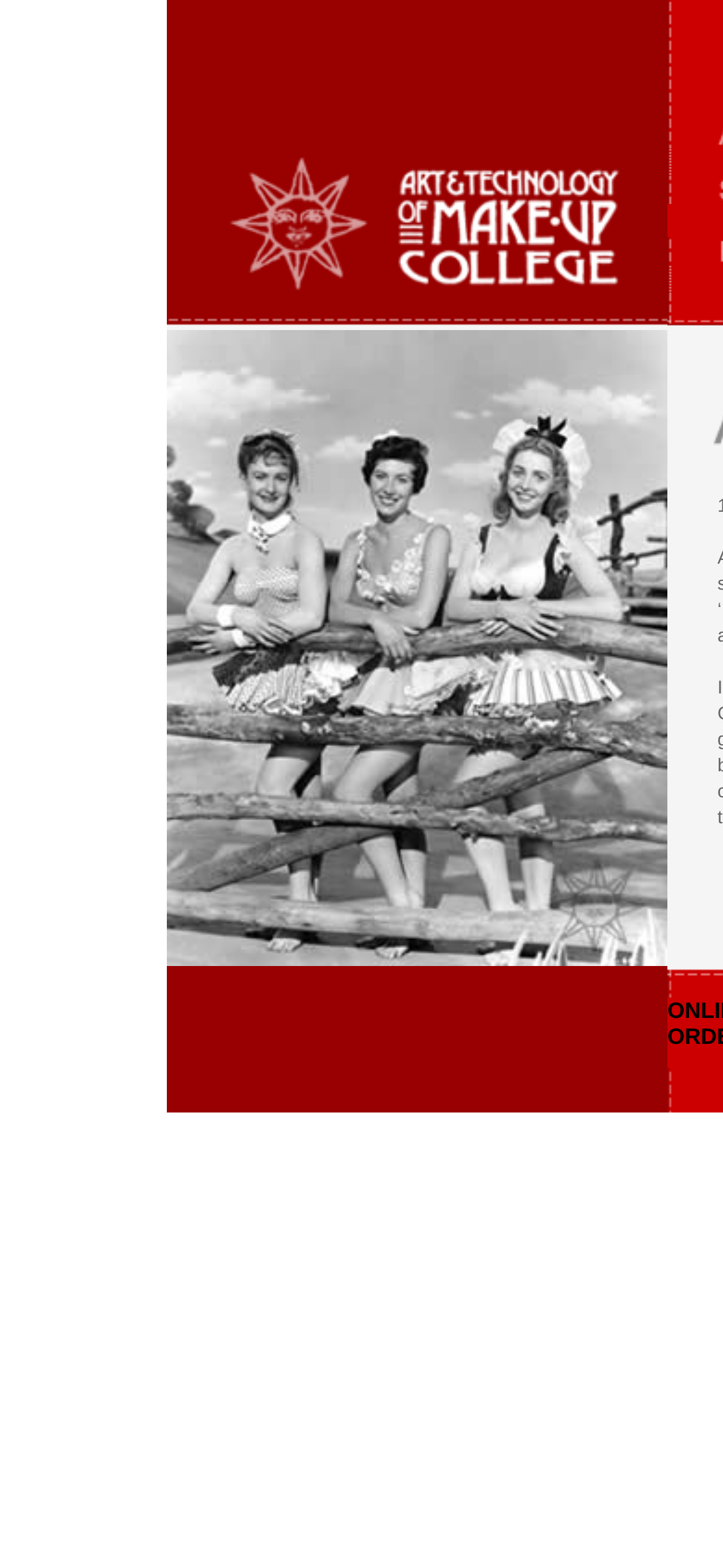What is the name of the college?
Provide a fully detailed and comprehensive answer to the question.

The name of the college can be inferred from the link text 'art and technology of make-up college home' which is likely to be the name of the college.